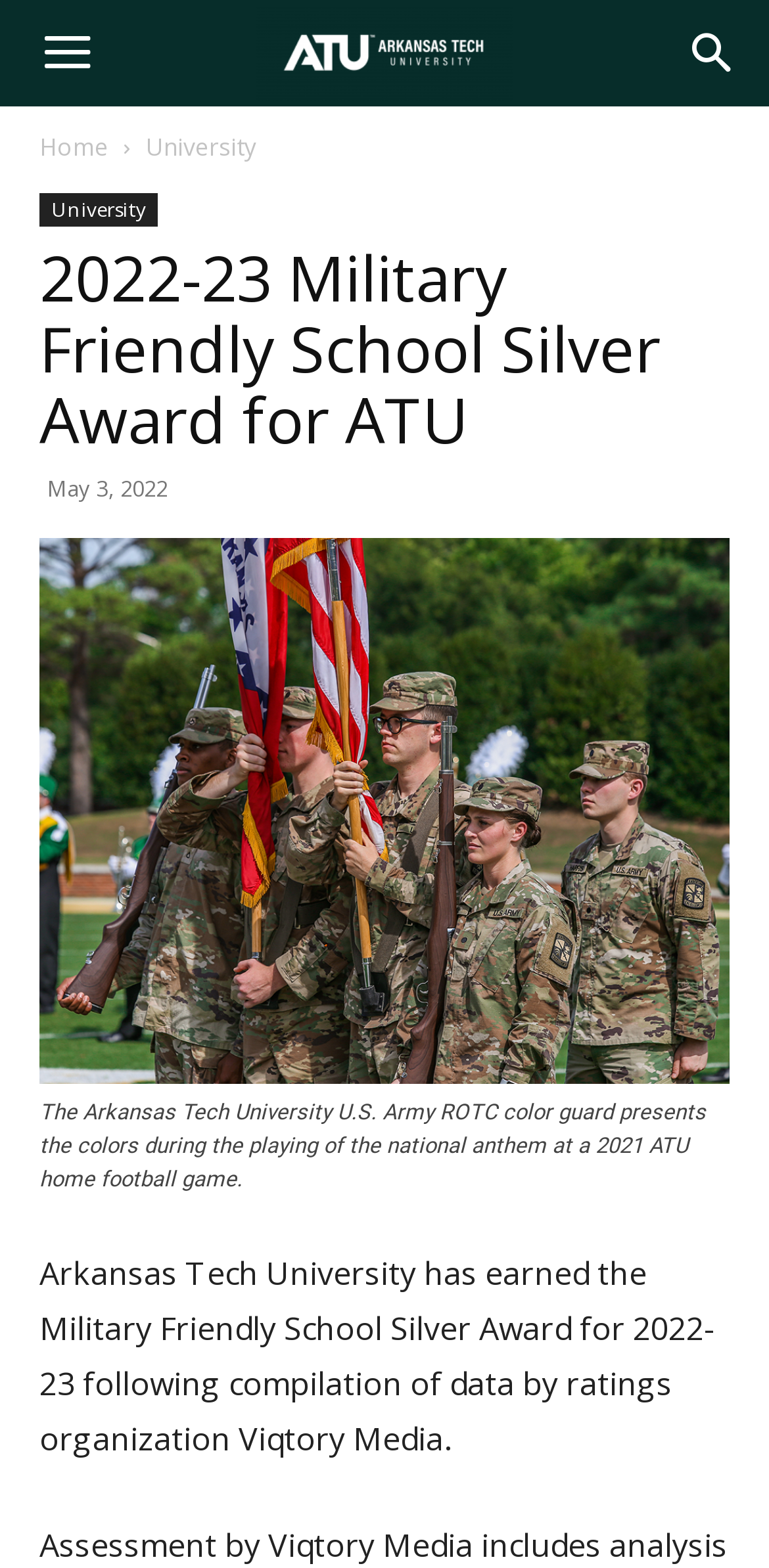Find the bounding box coordinates for the UI element that matches this description: "Home".

[0.051, 0.083, 0.141, 0.104]